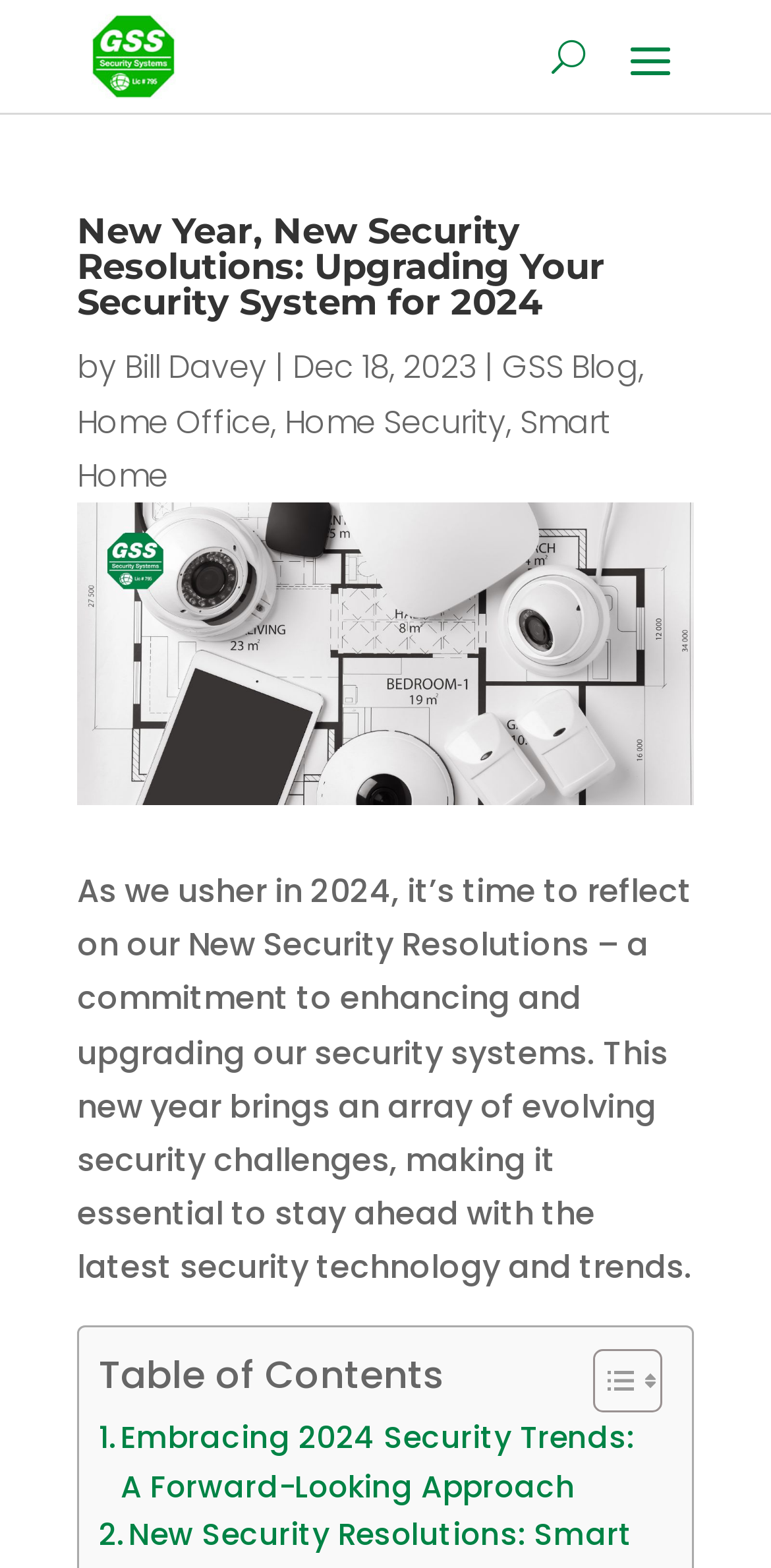Create an elaborate caption for the webpage.

The webpage appears to be a blog post or article from Globelink Security Systems, focusing on upgrading security systems for 2024. At the top left corner, there is a logo of GSS Security Systems, featuring an octagonal green badge with the initials 'GSS' and a stylized white globe with a phone receiver and the number '796' to the right, indicating contact or customer service availability.

Below the logo, there is a heading that reads "New Year, New Security Resolutions: Upgrading Your Security System for 2024". To the right of the heading, there is a button with the letter "U". 

On the top right side, there are links to "Bill Davey", followed by a vertical line, the date "Dec 18, 2023", and another link to "GSS Blog". Below these links, there are three horizontal links to "Home Office", "Home Security", and "Smart Home", separated by commas.

The main content of the webpage features an image of a futuristic security control room with advanced surveillance technology for 2024, taking up most of the top half of the page. Below the image, there is a paragraph of text that discusses the importance of enhancing and upgrading security systems in 2024, given the evolving security challenges.

Further down, there is a table of contents section, which includes a heading "Table of Contents" and a link to "Toggle Table of Content" with two small images of arrows. Below the table of contents, there is another link to ". Embracing 2024 Security Trends: A Forward-Looking Approach", which appears to be a subheading or a section title.